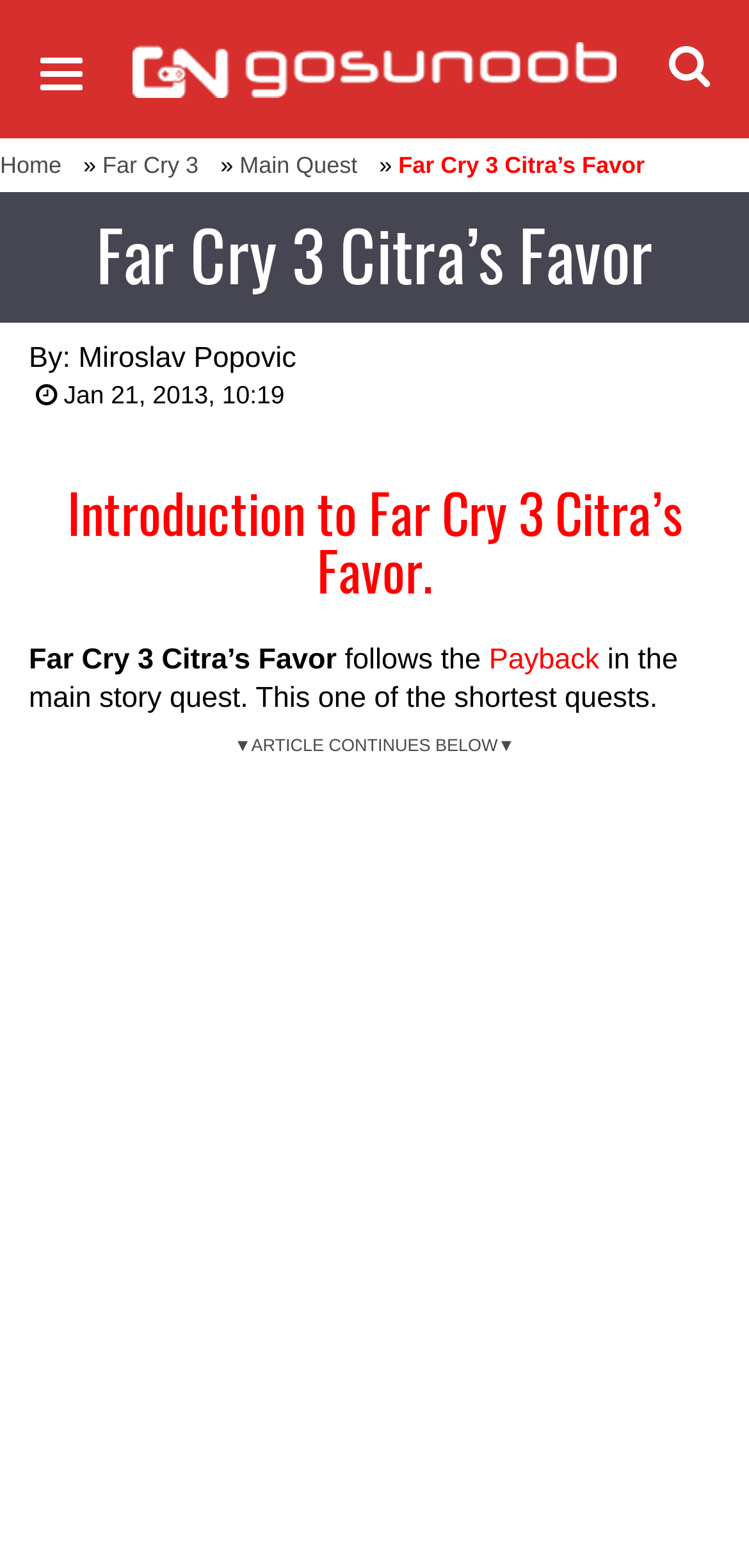Who is the author of this walkthrough?
Give a thorough and detailed response to the question.

I found the answer by looking at the section that says 'By:' and then lists the author's name, which is 'Miroslav Popovic'.